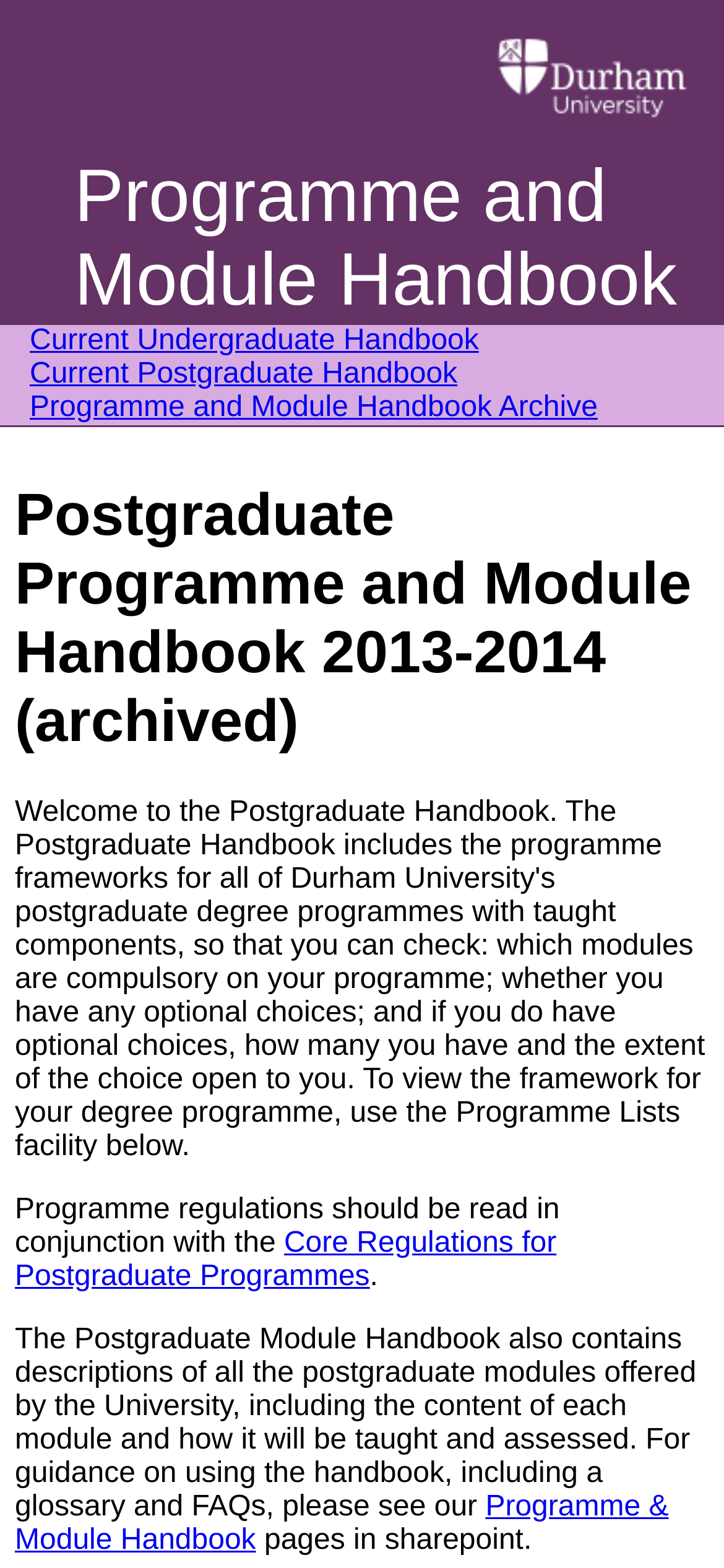What is the relationship between programme regulations and the Core Regulations?
Respond to the question with a single word or phrase according to the image.

Should be read in conjunction